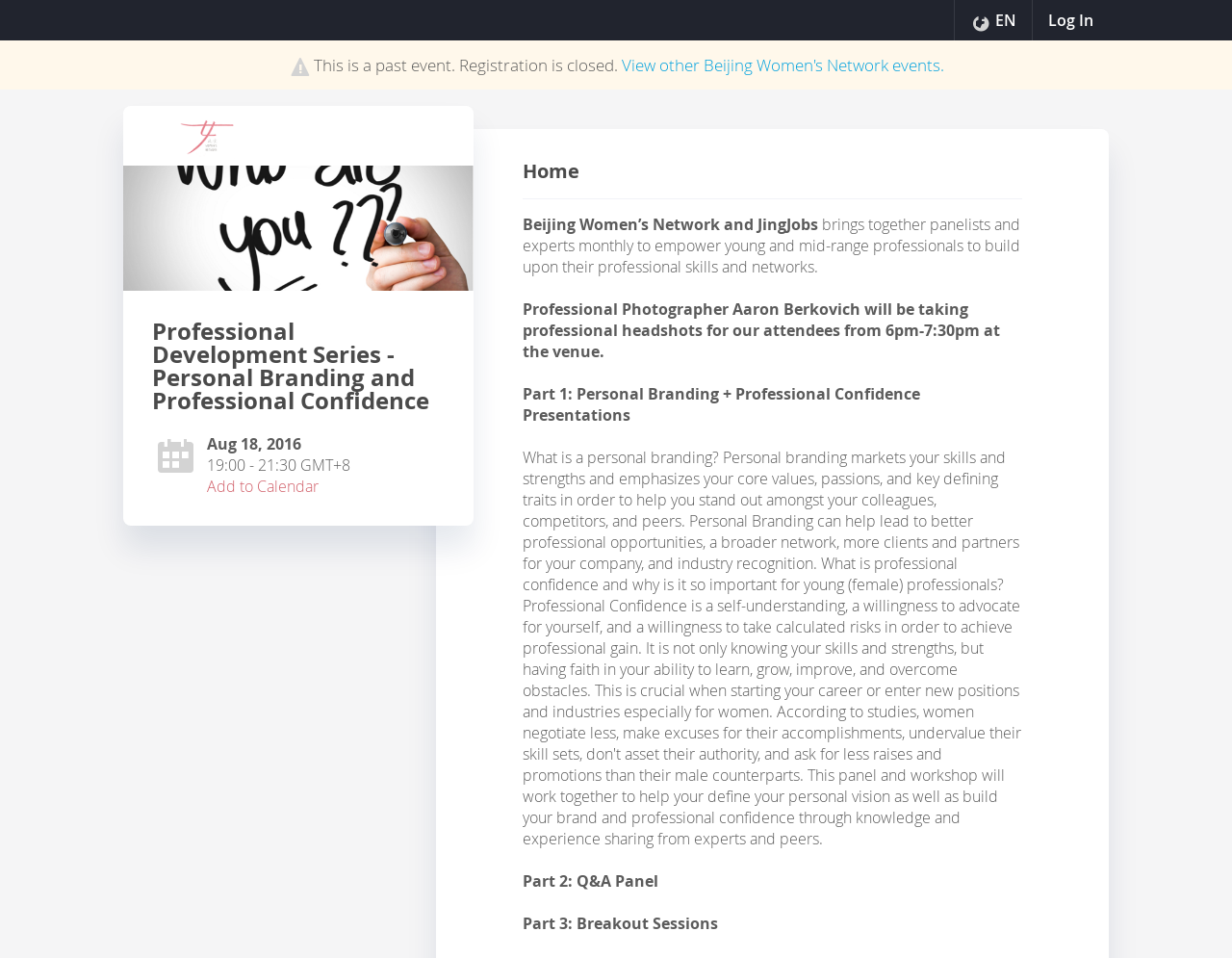What is the purpose of the event?
Carefully analyze the image and provide a thorough answer to the question.

The webpage mentions 'Professional Development Series' and 'empower young and mid-range professionals to build upon their professional skills and networks', indicating that the purpose of the event is for professional development.